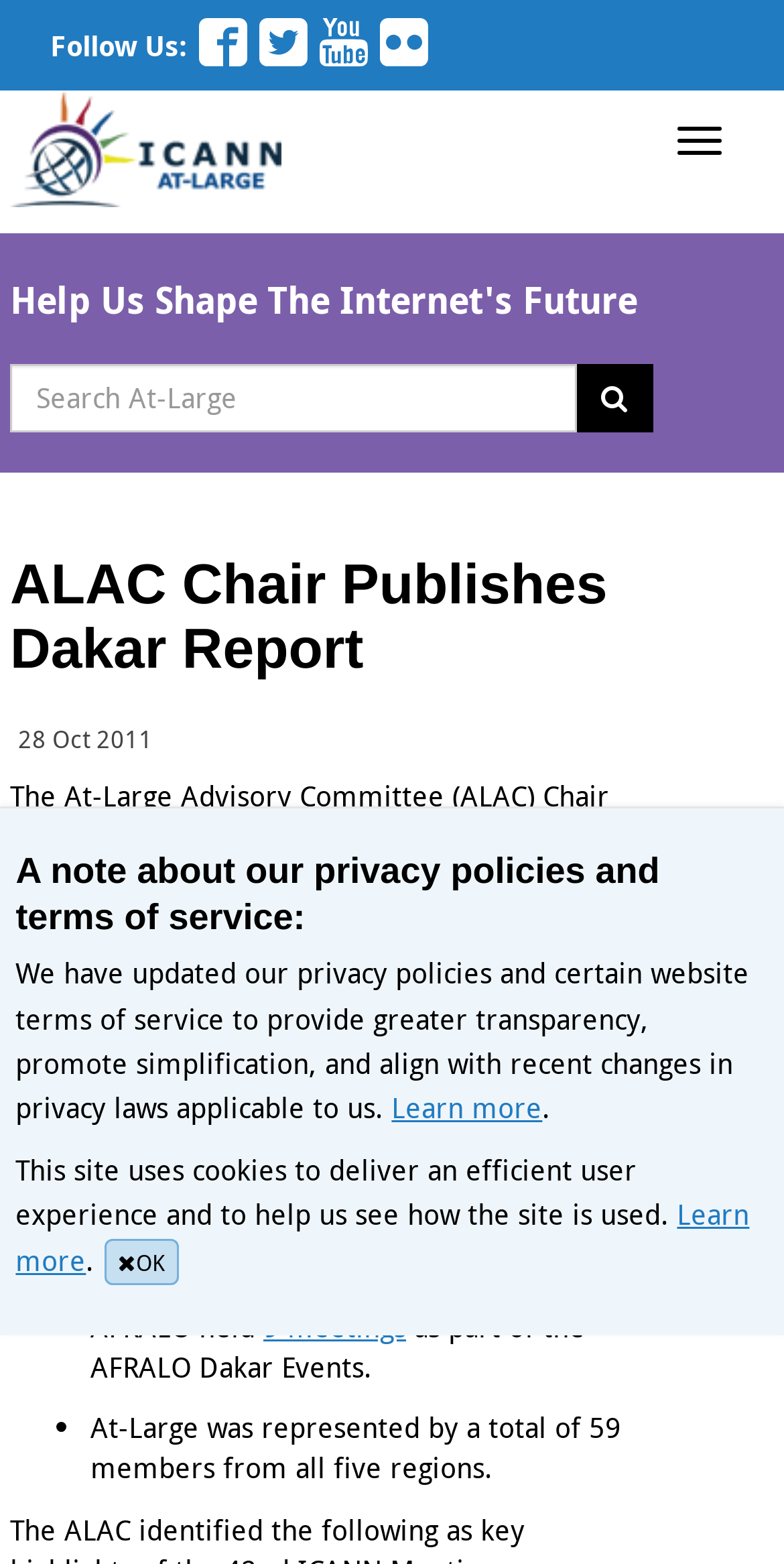Provide the bounding box coordinates for the UI element described in this sentence: "Search". The coordinates should be four float values between 0 and 1, i.e., [left, top, right, bottom].

[0.733, 0.232, 0.833, 0.276]